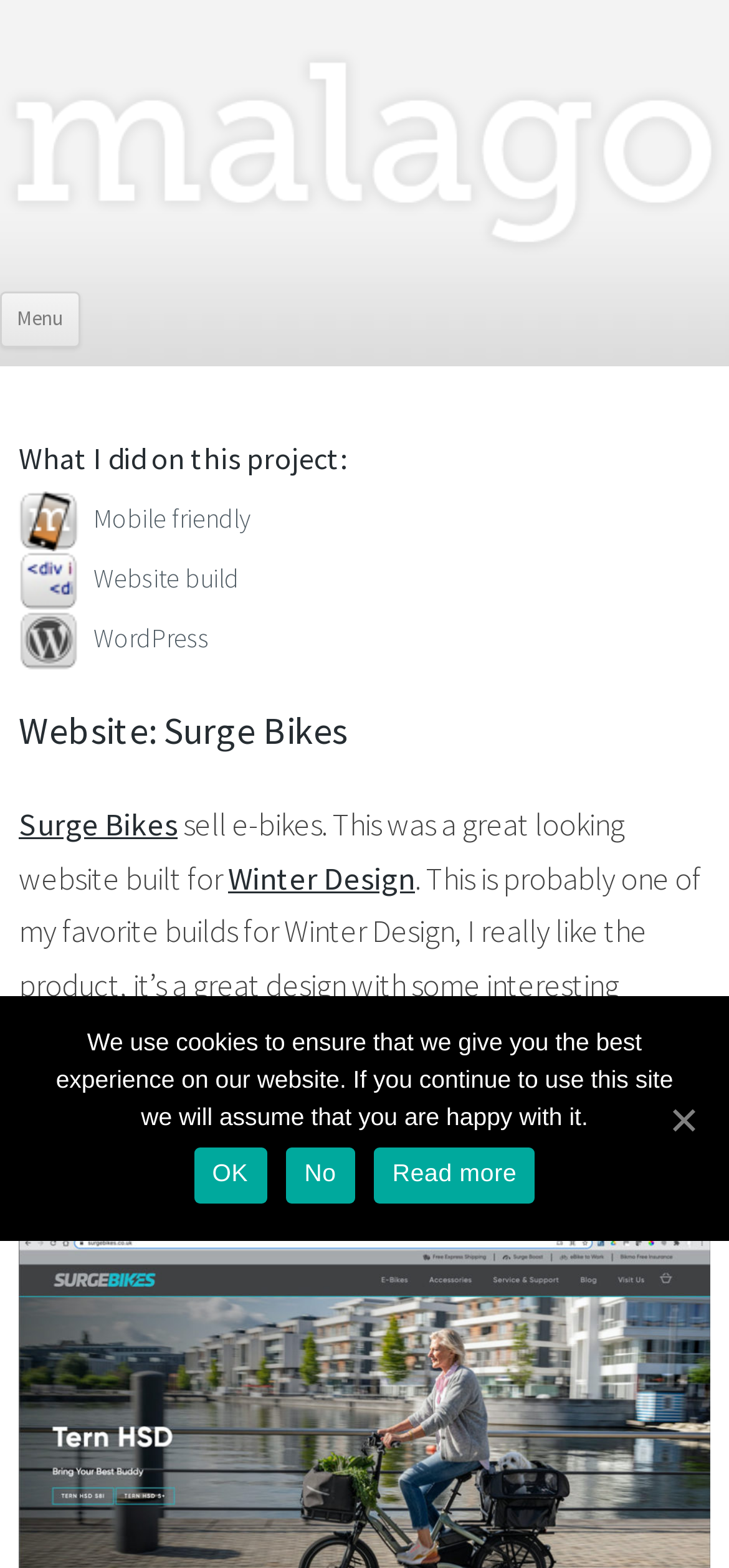Using the description "Read more", locate and provide the bounding box of the UI element.

[0.513, 0.732, 0.735, 0.768]